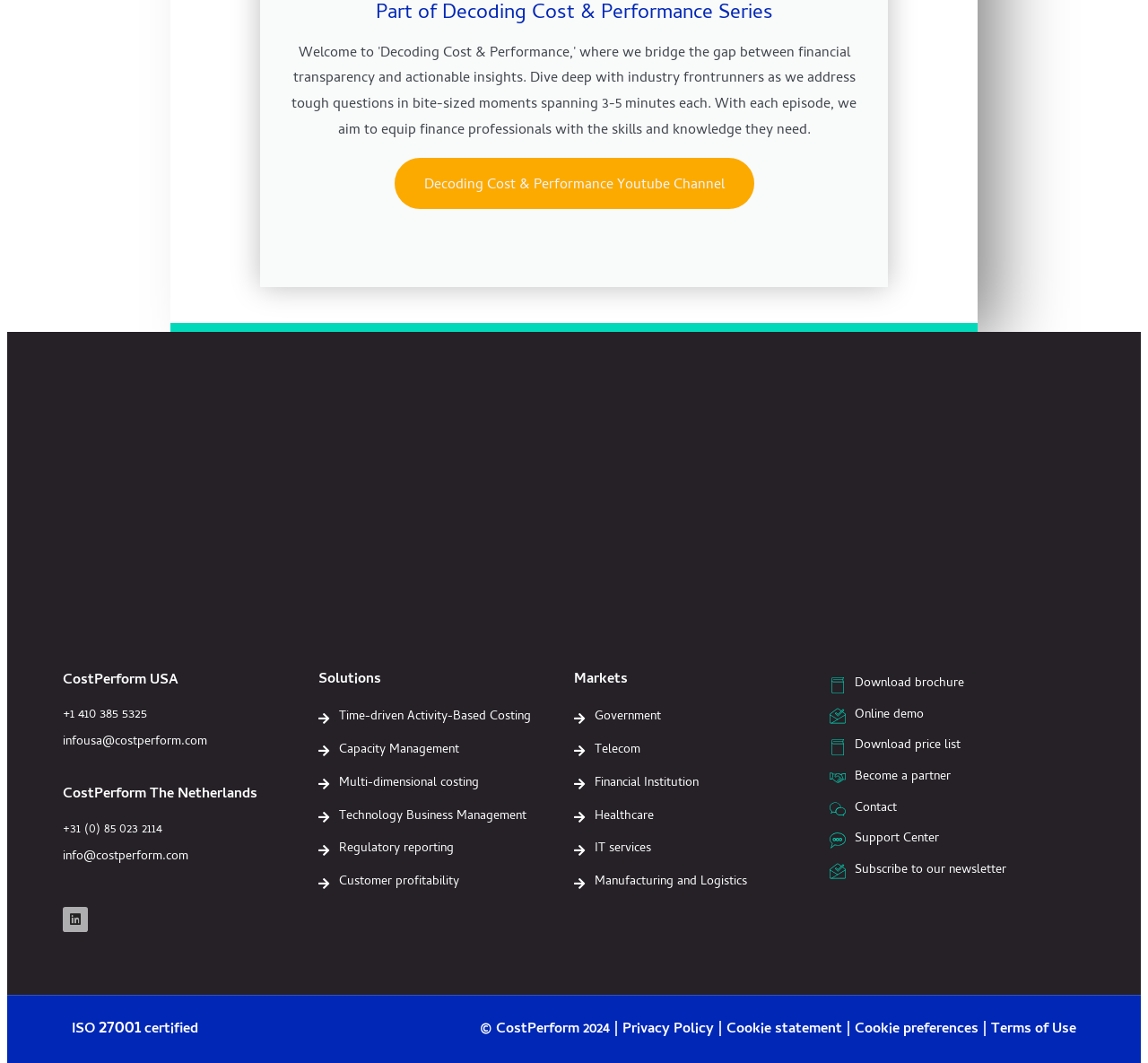Specify the bounding box coordinates of the area that needs to be clicked to achieve the following instruction: "Download the brochure".

[0.723, 0.633, 0.945, 0.656]